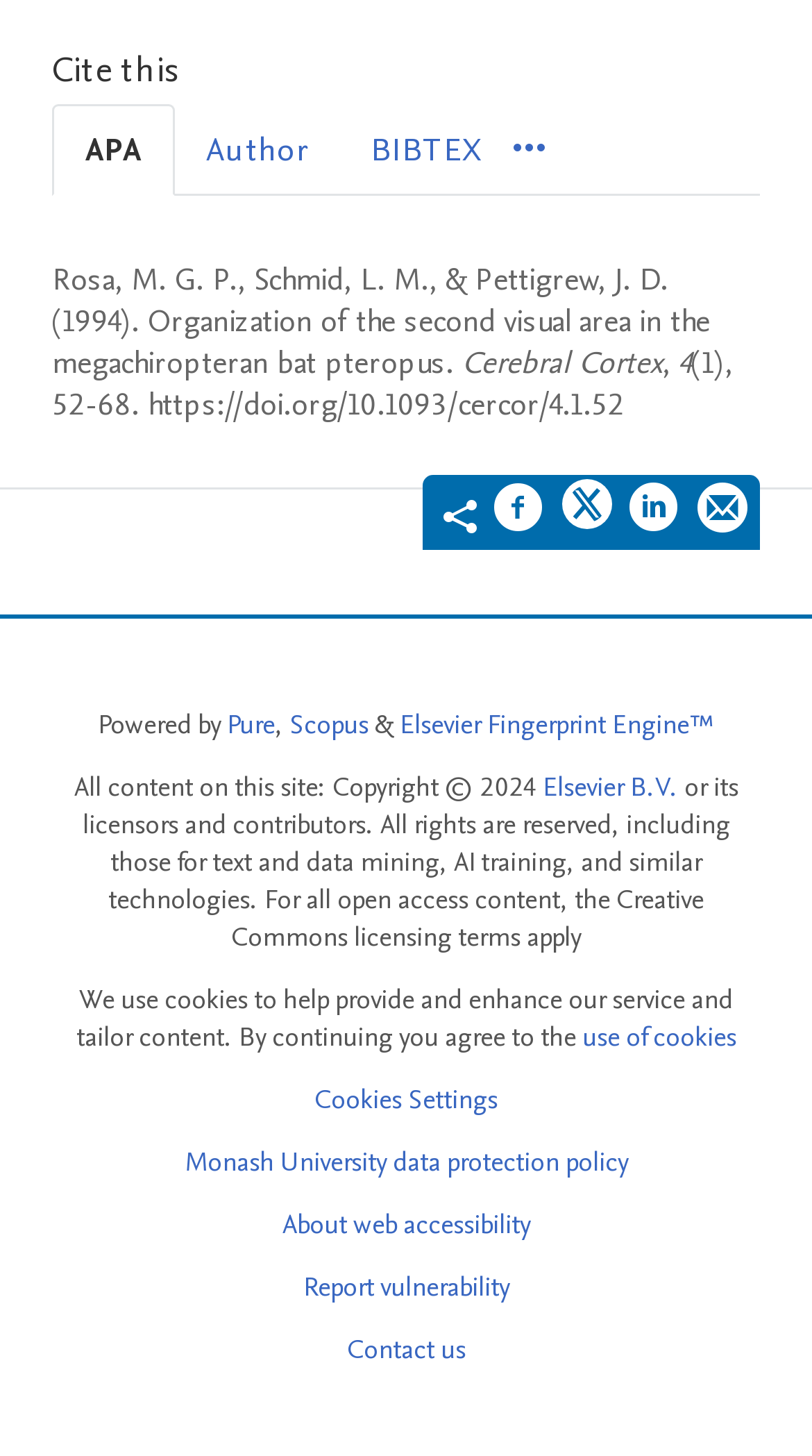What is the DOI of the publication?
Using the details from the image, give an elaborate explanation to answer the question.

The DOI of the publication is 'https://doi.org/10.1093/cercor/4.1.52' as indicated by the StaticText element with this text.